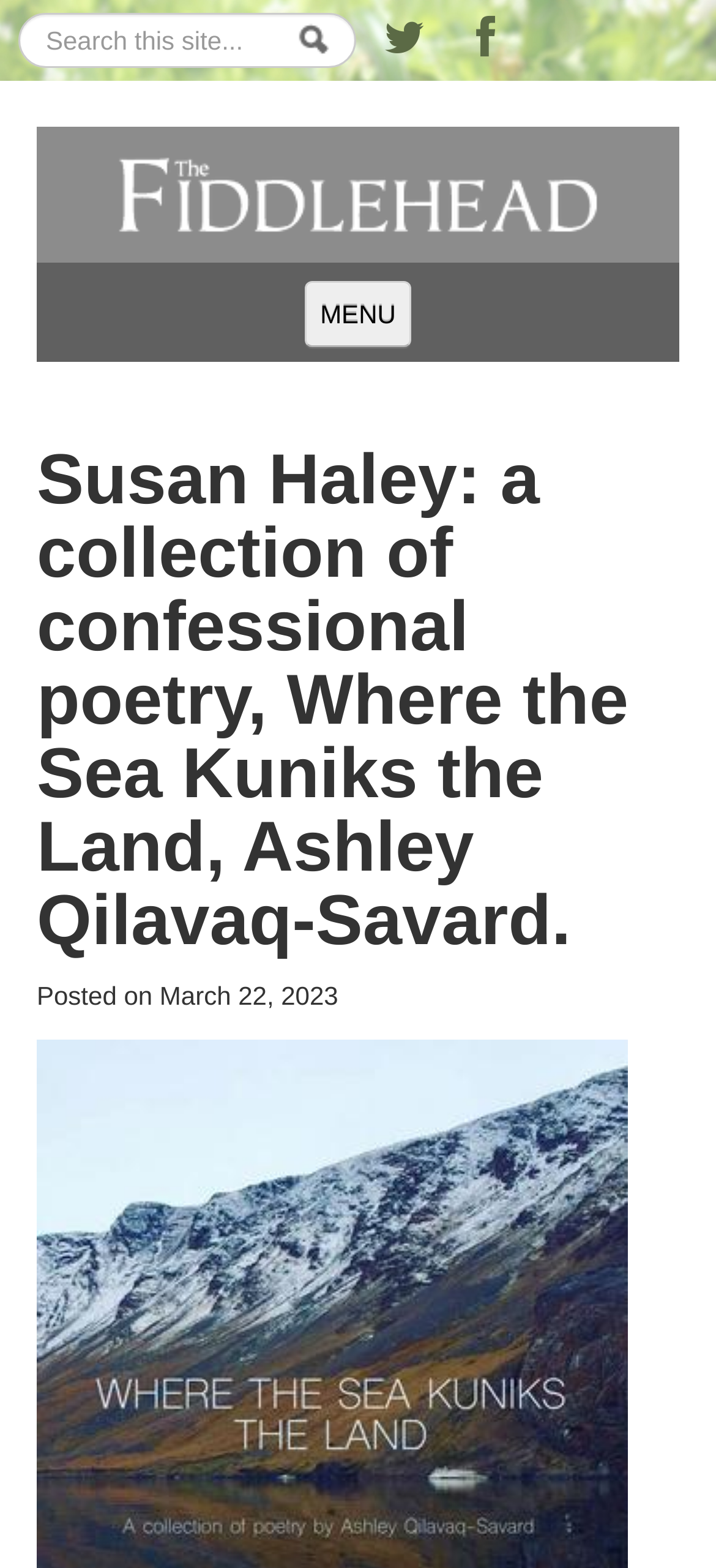Refer to the image and provide a thorough answer to this question:
What is the date of the latest post?

I found the date 'Posted on March 22, 2023' below the heading 'Susan Haley: a collection of confessional poetry, Where the Sea Kuniks the Land, Ashley Qilavaq-Savard.'.